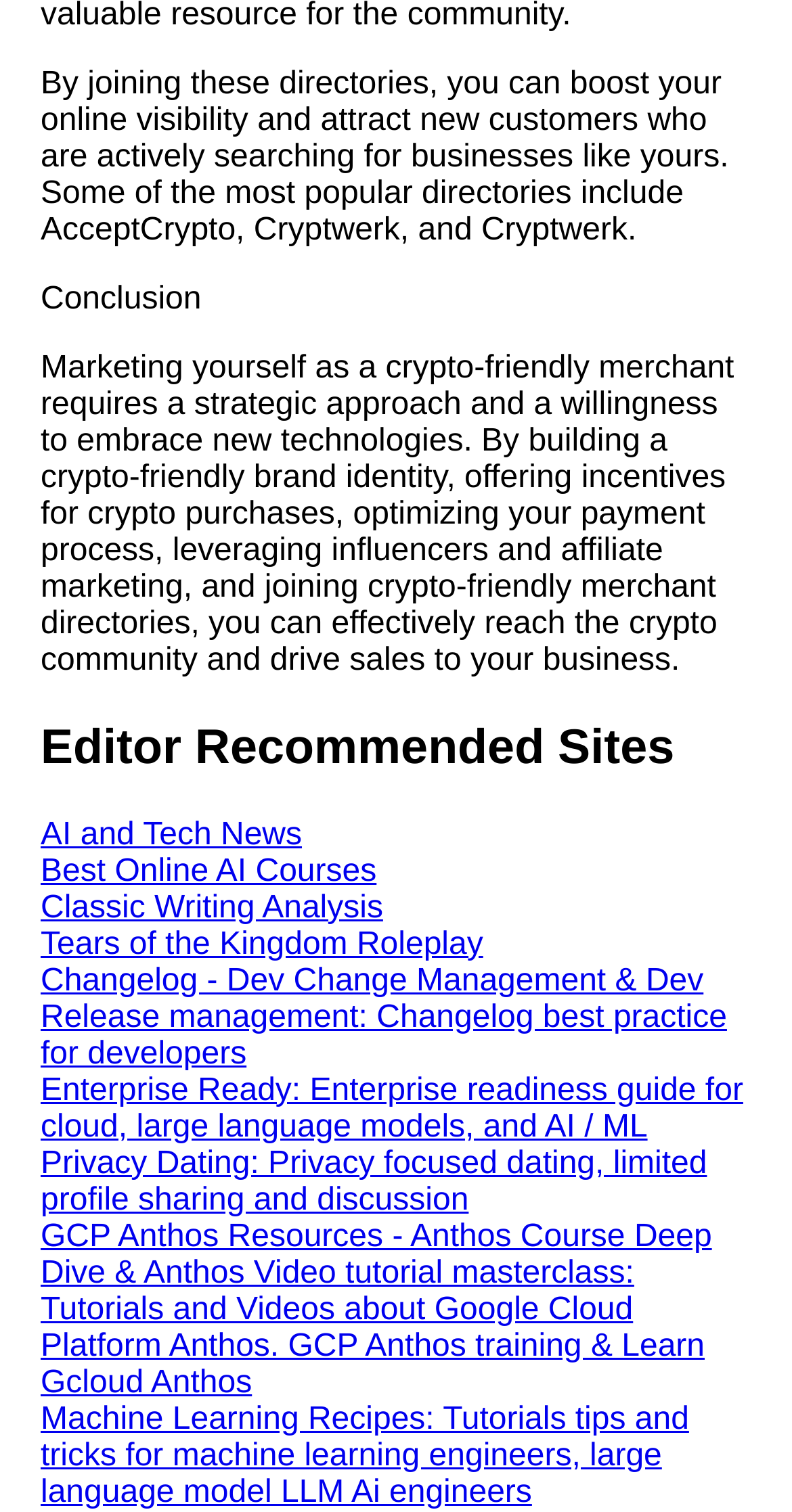Pinpoint the bounding box coordinates of the area that should be clicked to complete the following instruction: "Read 'Conclusion'". The coordinates must be given as four float numbers between 0 and 1, i.e., [left, top, right, bottom].

[0.051, 0.186, 0.254, 0.209]